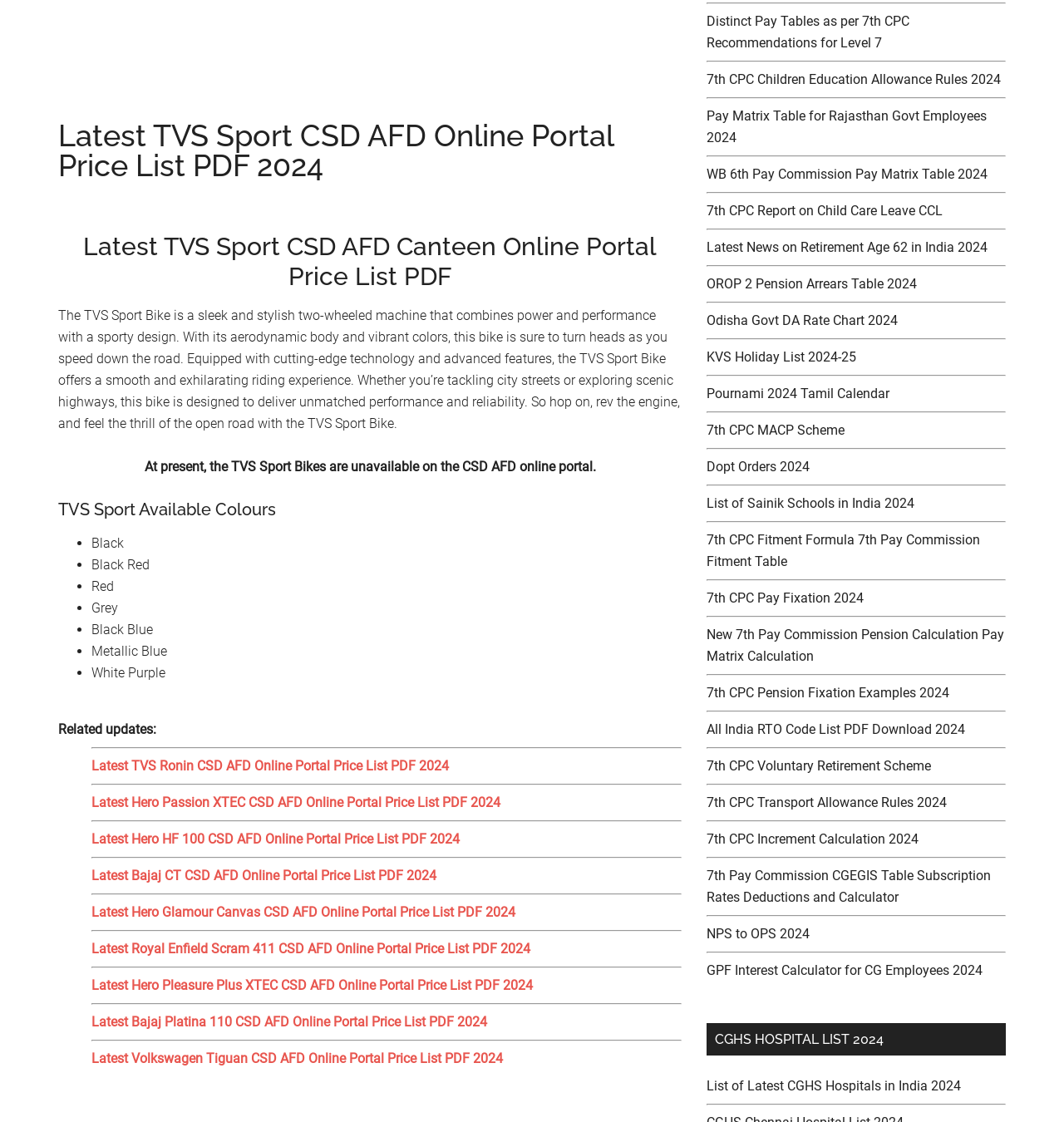Please identify the bounding box coordinates of the element I should click to complete this instruction: 'Click on the link to view the latest Hero Passion XTEC CSD AFD Online Portal Price List PDF 2024'. The coordinates should be given as four float numbers between 0 and 1, like this: [left, top, right, bottom].

[0.086, 0.708, 0.47, 0.722]